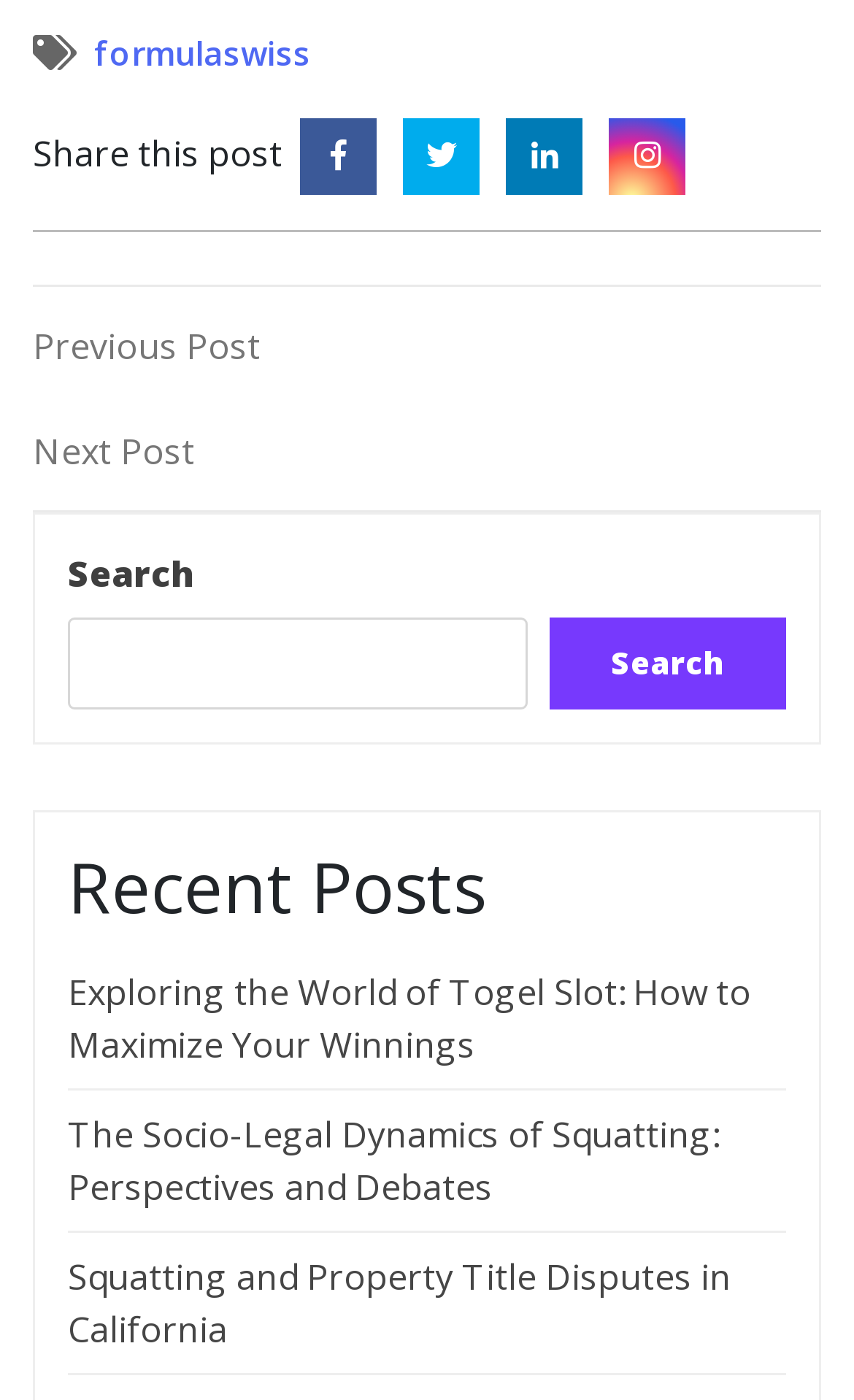Pinpoint the bounding box coordinates of the area that must be clicked to complete this instruction: "Search using the search button".

[0.644, 0.44, 0.921, 0.507]